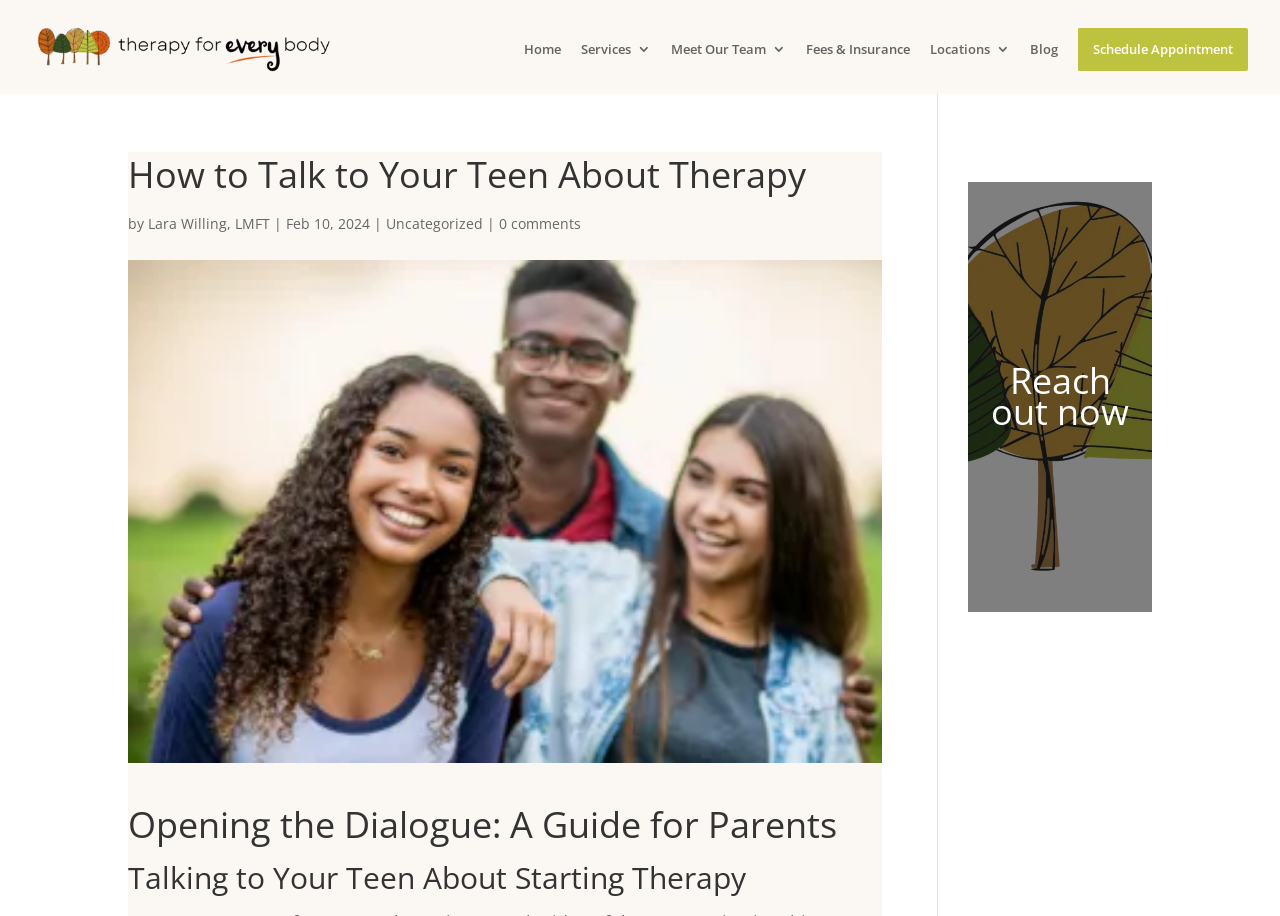Please specify the bounding box coordinates of the element that should be clicked to execute the given instruction: 'Click the 'Therapy for Every Body' logo'. Ensure the coordinates are four float numbers between 0 and 1, expressed as [left, top, right, bottom].

[0.027, 0.019, 0.305, 0.084]